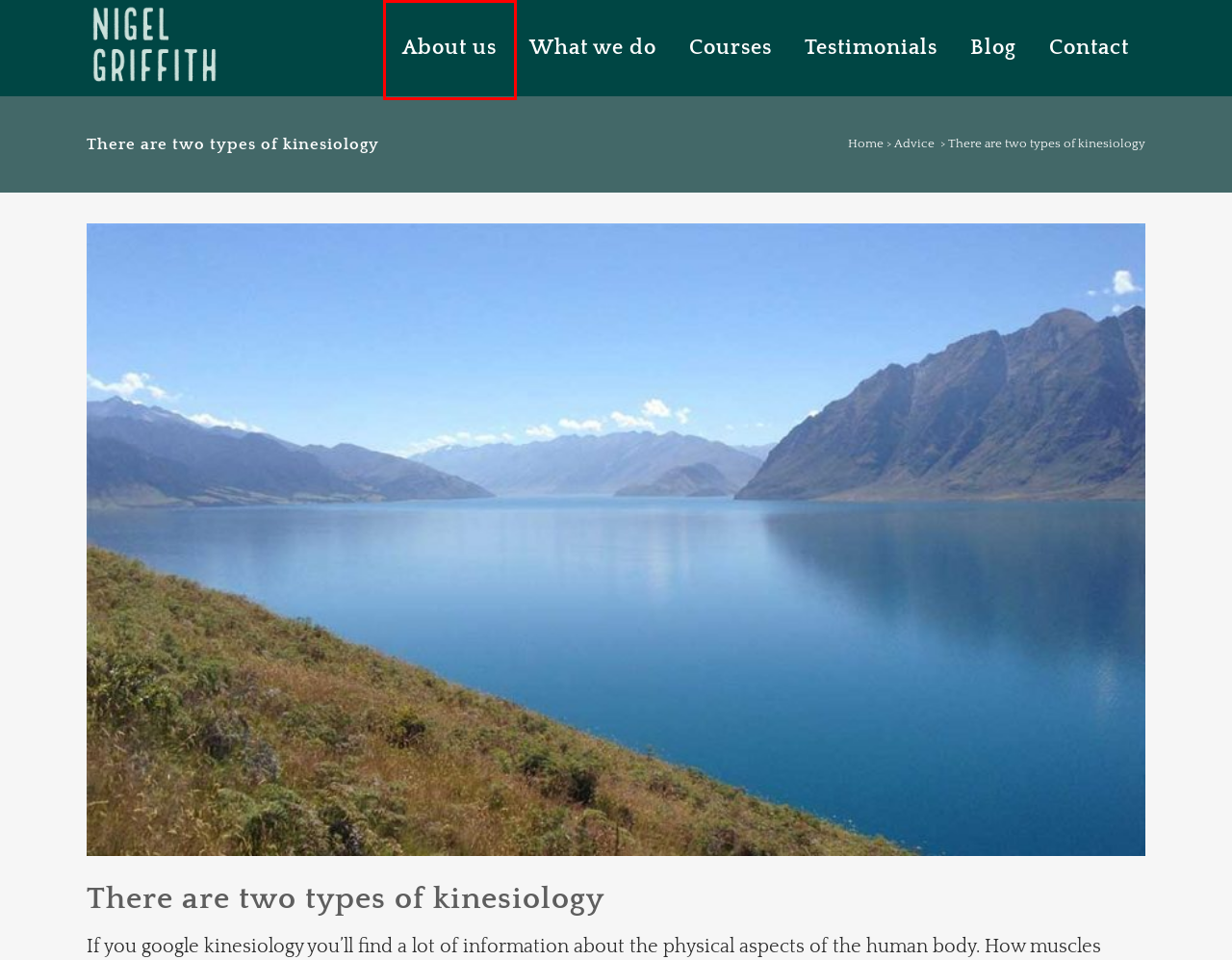With the provided webpage screenshot containing a red bounding box around a UI element, determine which description best matches the new webpage that appears after clicking the selected element. The choices are:
A. Nigel Griffith | Kinesiologist Kilkenny & Kinesiology Training
B. Advice Archives | Nigel Griffith Kinesiologist Kilkenny
C. Blog | Nigel Griffith Kinesiologist Kilkenny
D. Courses | Nigel Griffith Kinesiologist Kilkenny
E. About Nigel Griffith | Kinesiologist based in Kilkenny City, Ireland
F. What we do | Nigel Griffith Kinesiologist Kilkenny
G. Contact | Nigel Griffith Kinesiologist Kilkenny
H. Terms & Conditions | Nigel Griffith Kinesiologist Kilkenny

E